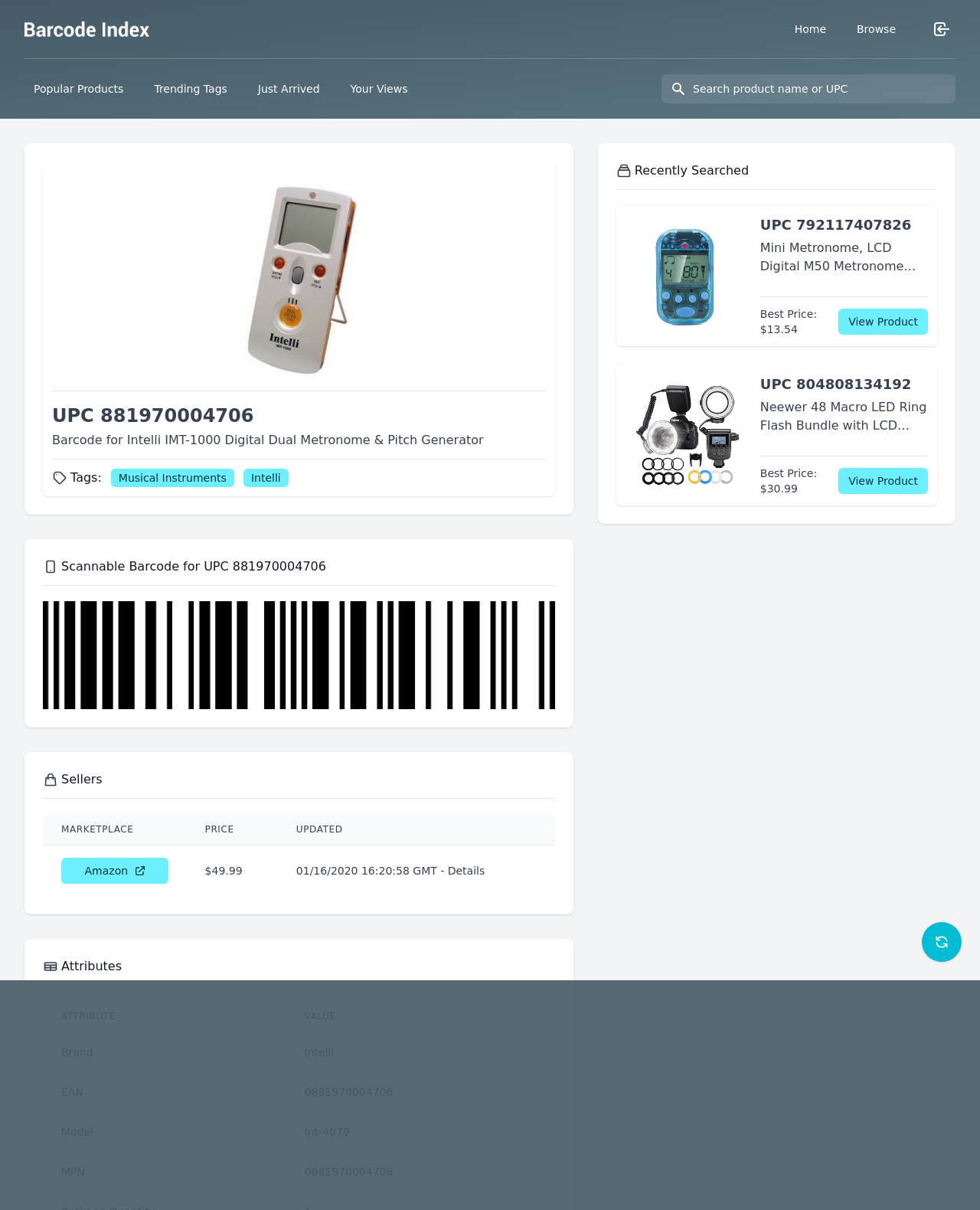How many recently searched products are listed?
Please provide a full and detailed response to the question.

I found the number of recently searched products by looking at the section with the heading 'Recently Searched' and I see three product listings with images and links.